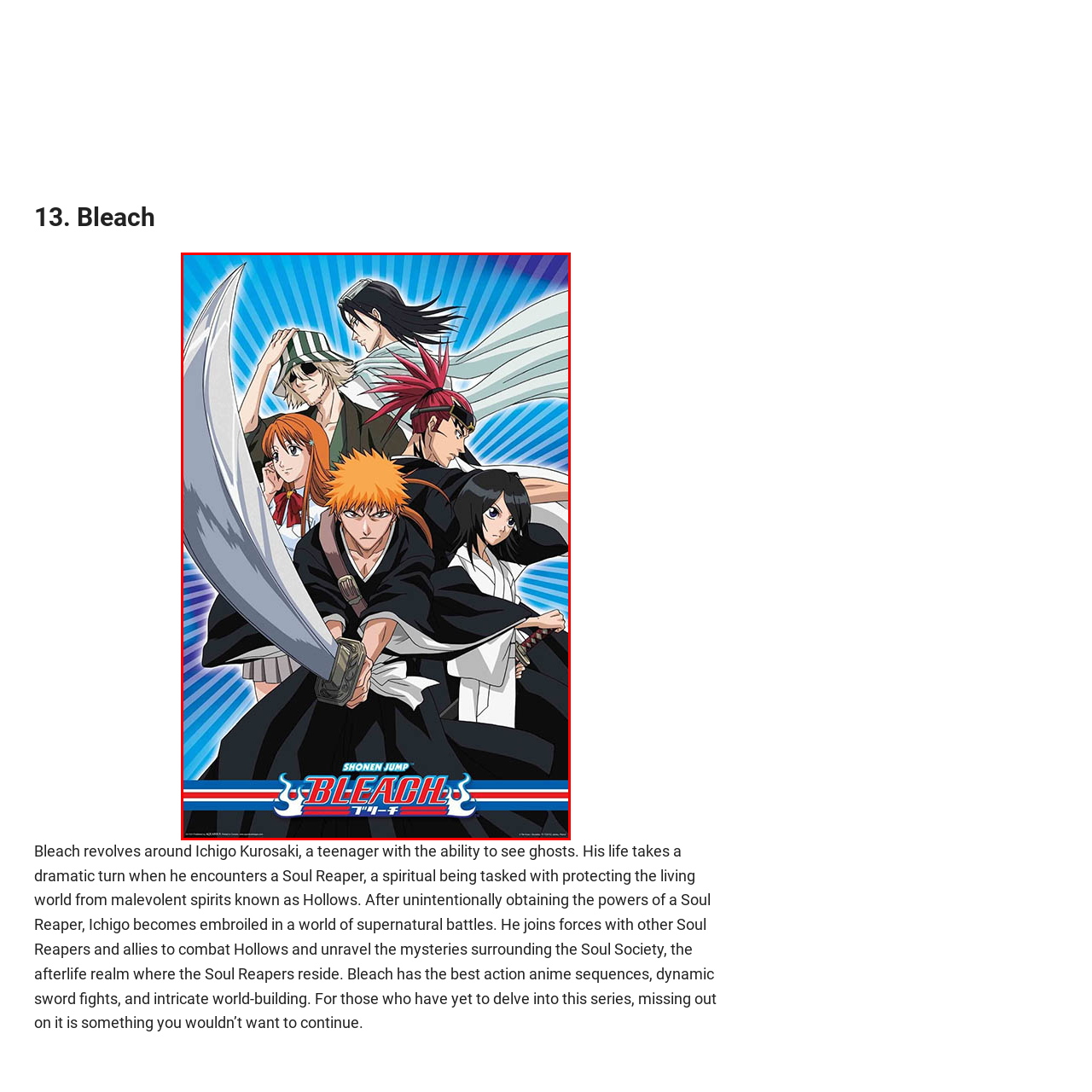What is the background color of the image?
Examine the image highlighted by the red bounding box and provide a thorough and detailed answer based on your observations.

The caption describes the background of the image as vibrant blue, which radiates energy and accentuates the group's unity and the supernatural themes of the series.